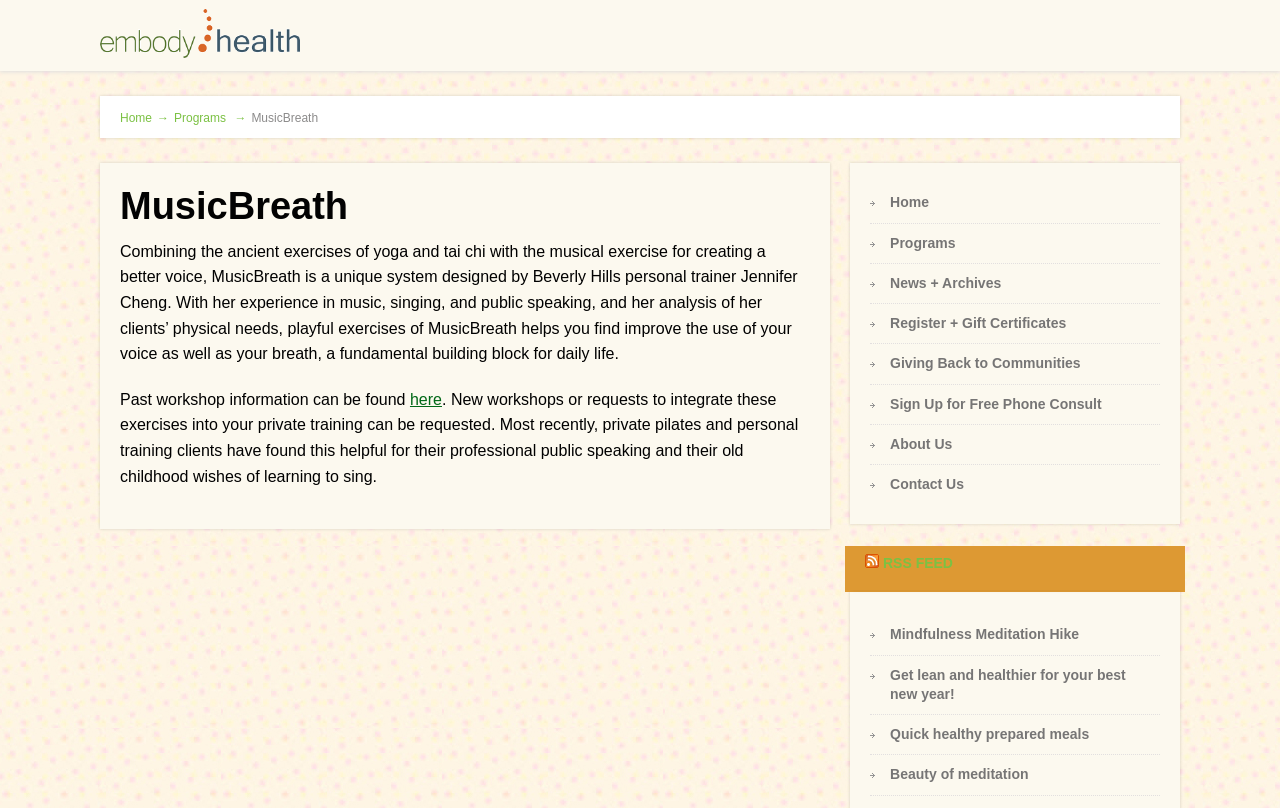Determine the bounding box coordinates of the clickable element to complete this instruction: "Subscribe to the RSS feed". Provide the coordinates in the format of four float numbers between 0 and 1, [left, top, right, bottom].

[0.676, 0.687, 0.687, 0.707]